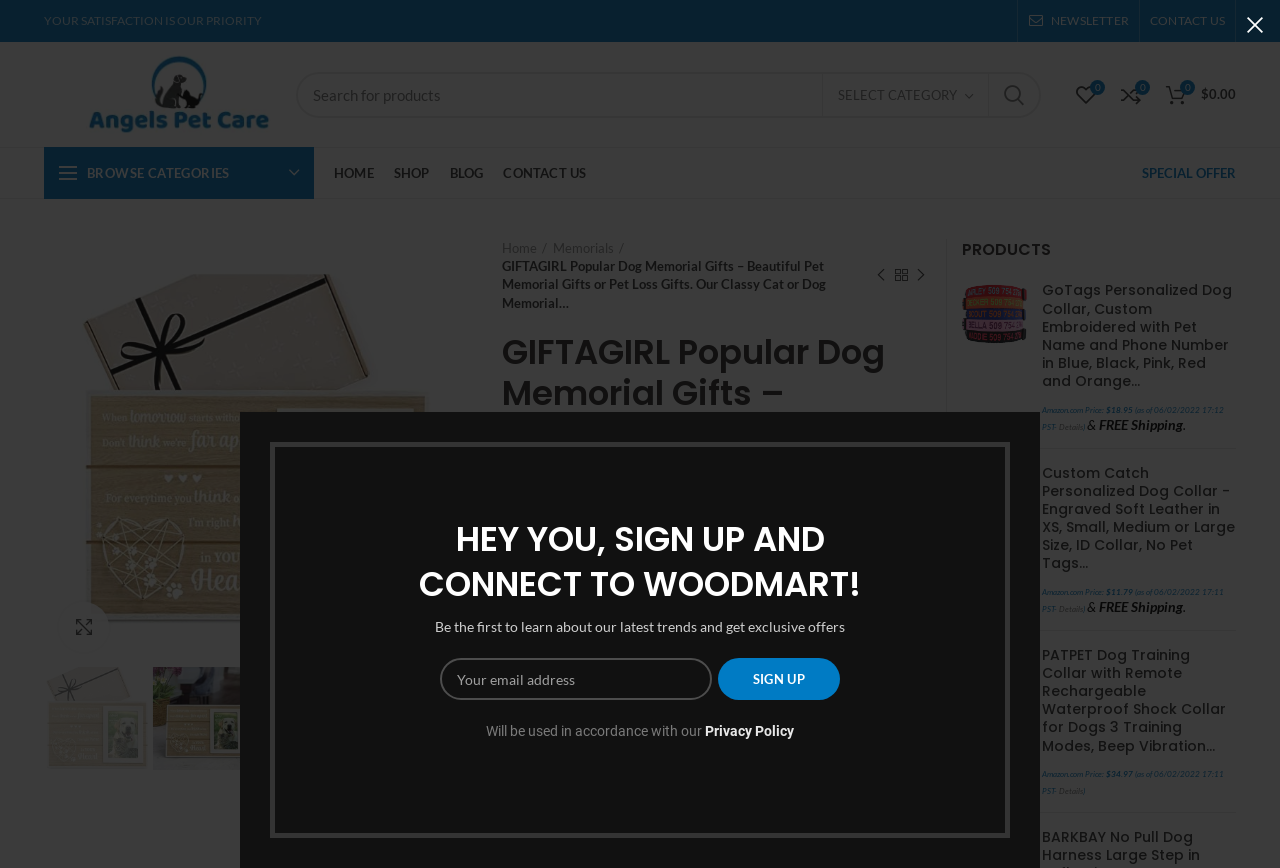Please find the bounding box for the UI component described as follows: "0 items / $0.00".

[0.903, 0.086, 0.973, 0.132]